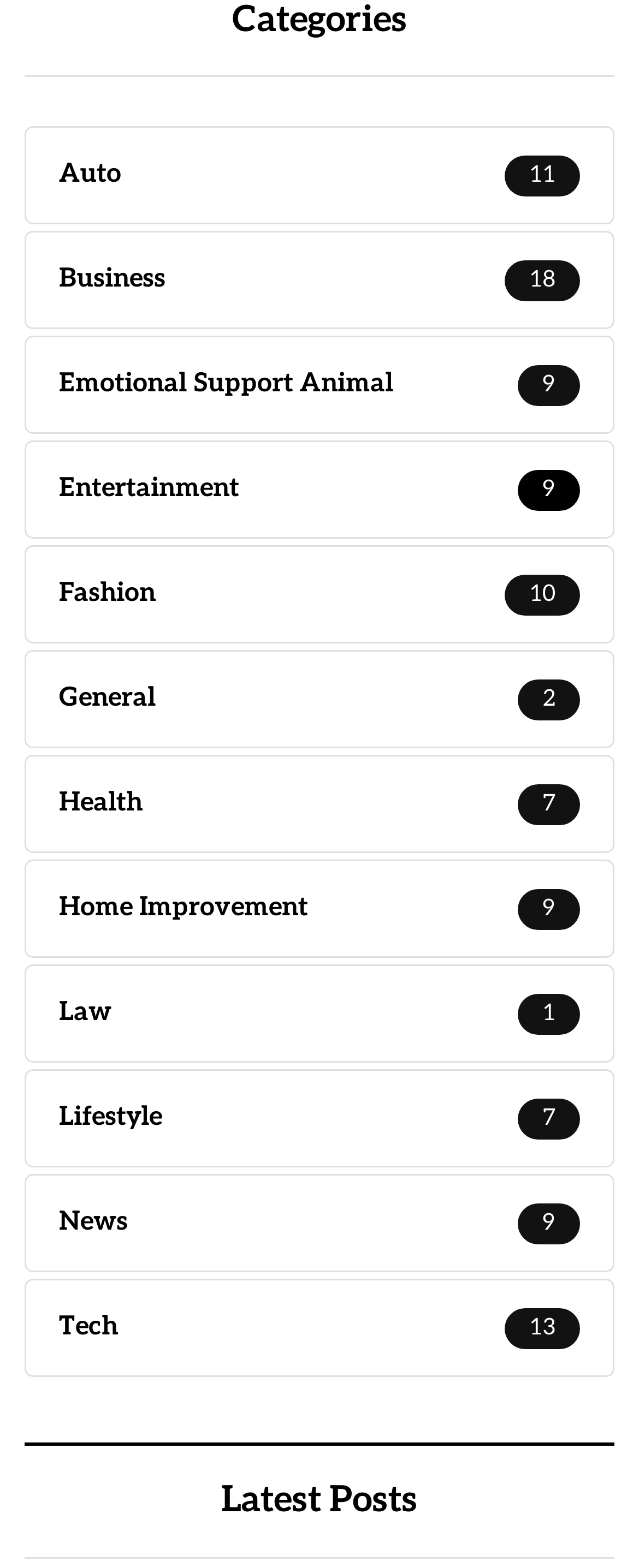Refer to the image and offer a detailed explanation in response to the question: How many links are there in the webpage?

There are 13 links in the webpage, each representing a different category, such as 'Auto', 'Business', 'Emotional Support Animal', and so on.